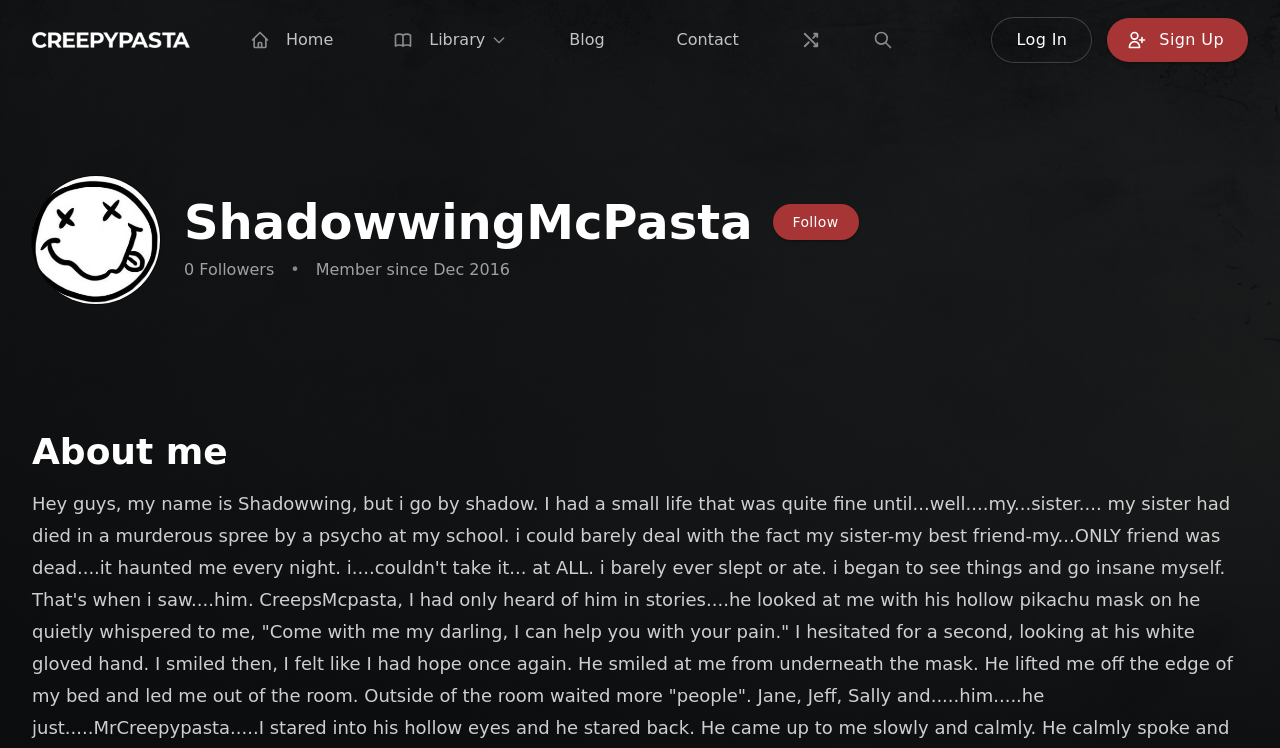Point out the bounding box coordinates of the section to click in order to follow this instruction: "Follow ShadowwingMcPasta".

[0.604, 0.273, 0.671, 0.321]